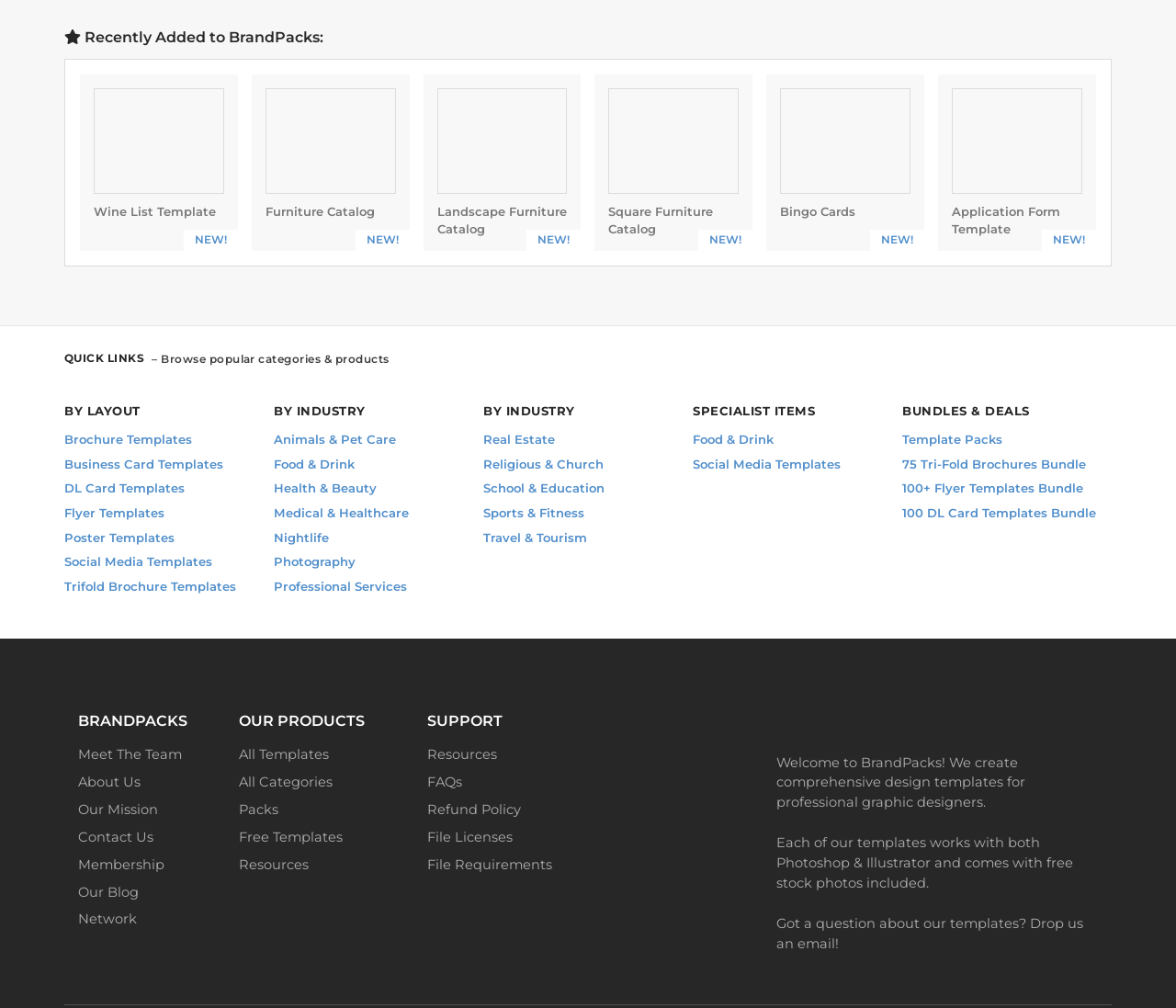Determine the bounding box coordinates of the clickable area required to perform the following instruction: "Browse Wine List Template in INDD & IDML". The coordinates should be represented as four float numbers between 0 and 1: [left, top, right, bottom].

[0.068, 0.074, 0.202, 0.249]